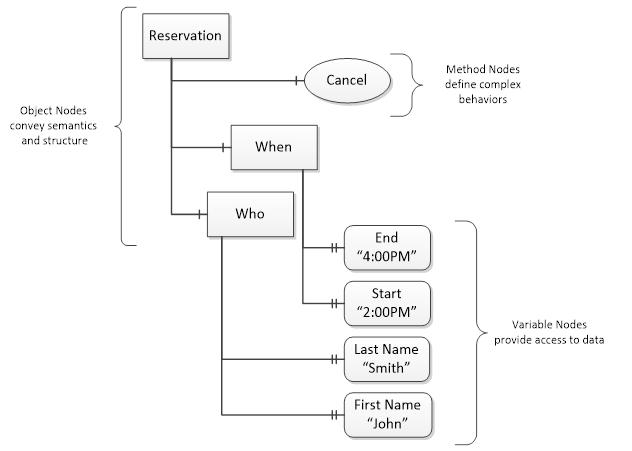Analyze the image and provide a detailed caption.

The image depicts a structured representation of an OPC UA Object Node configuration focused on a "Reservation" scenario. It illustrates the hierarchy of various components, including the ability to "Cancel" a reservation, which is linked to the "When" and "Who" segments. 

The "When" segment includes fields for specifying the reservation timings, featuring "Start" at "2:00 PM" and "End" at "4:00 PM." The "Who" section captures user details, specifically the "First Name" as "John" and "Last Name" as "Smith."

Additionally, the diagram highlights the roles of different node types: Object Nodes convey semantics and structure, while Method Nodes define more complex functionalities related to the reservation process. Variable Nodes are used throughout the diagram to provide access to data, underpinning the operational capabilities in managing reservations within the OPC UA framework. This clear organization enhances the understanding of the data model and its functionalities within an OPC UA Address Space.